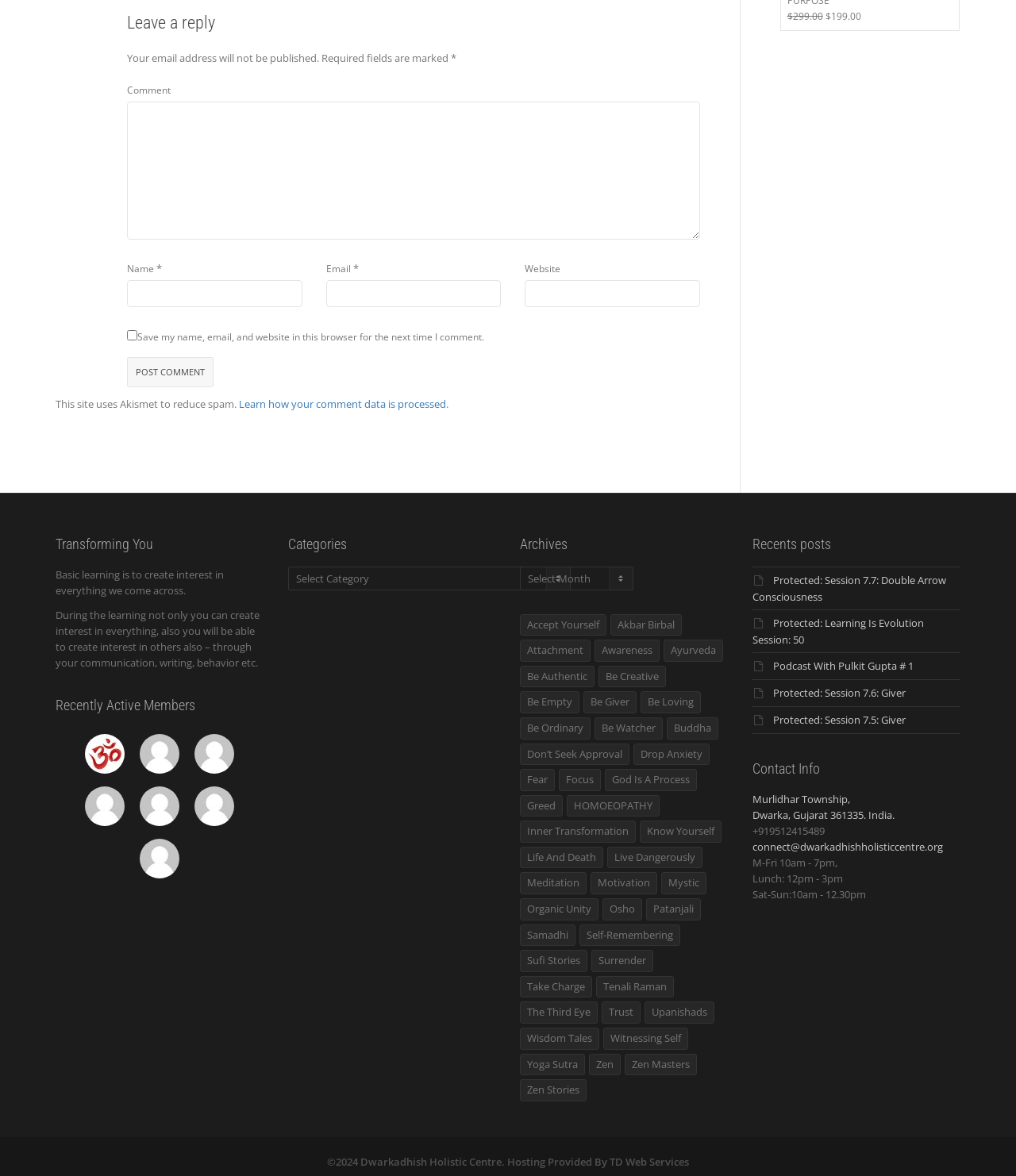Refer to the image and offer a detailed explanation in response to the question: What is the required field marked with an asterisk?

The asterisk symbol is used to mark required fields in the comment form. The 'Name' field is one of the fields marked with an asterisk, indicating that it is a required field.